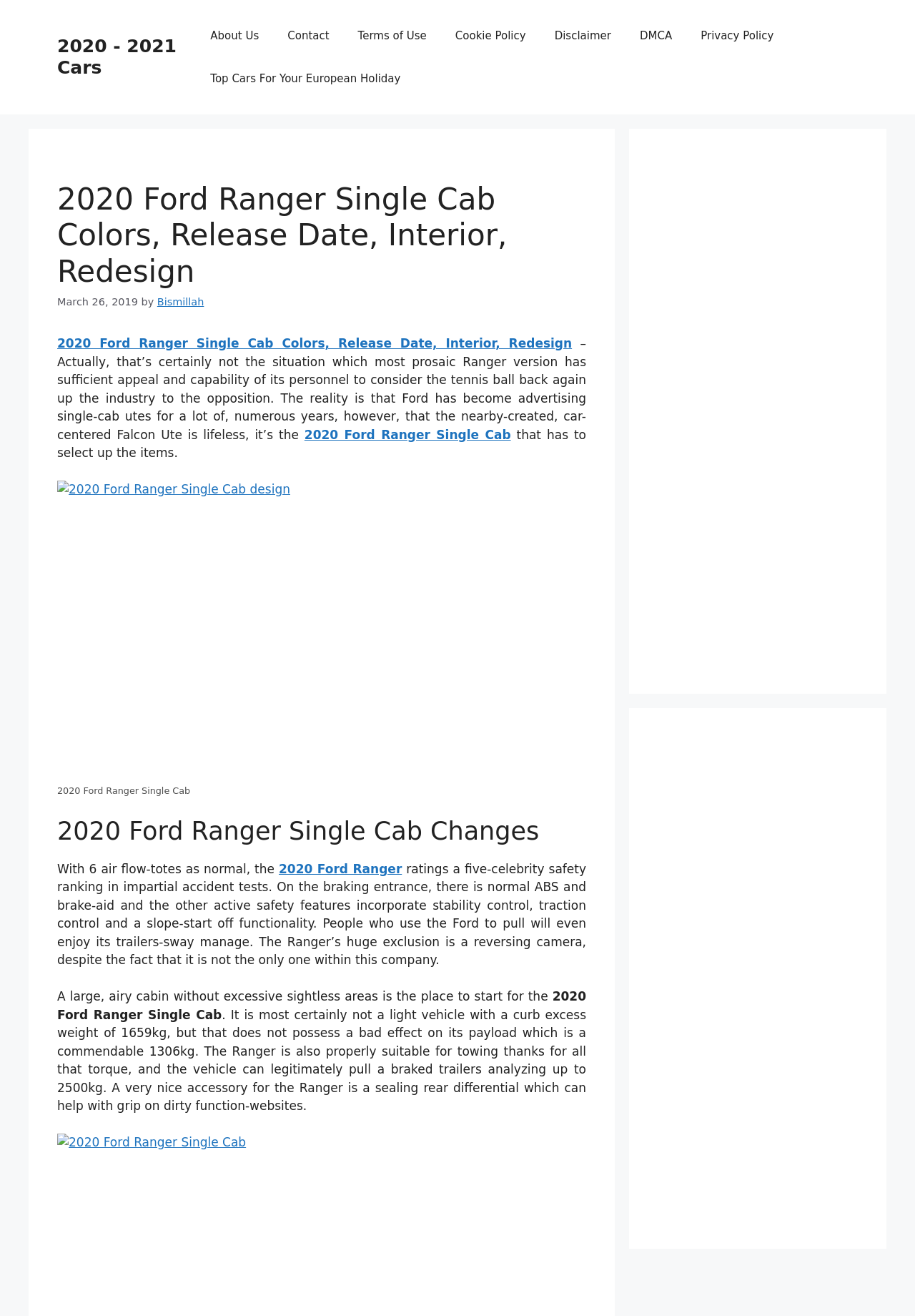Respond with a single word or short phrase to the following question: 
What is the maximum braked trailer weight that the 2020 Ford Ranger can tow?

2500kg